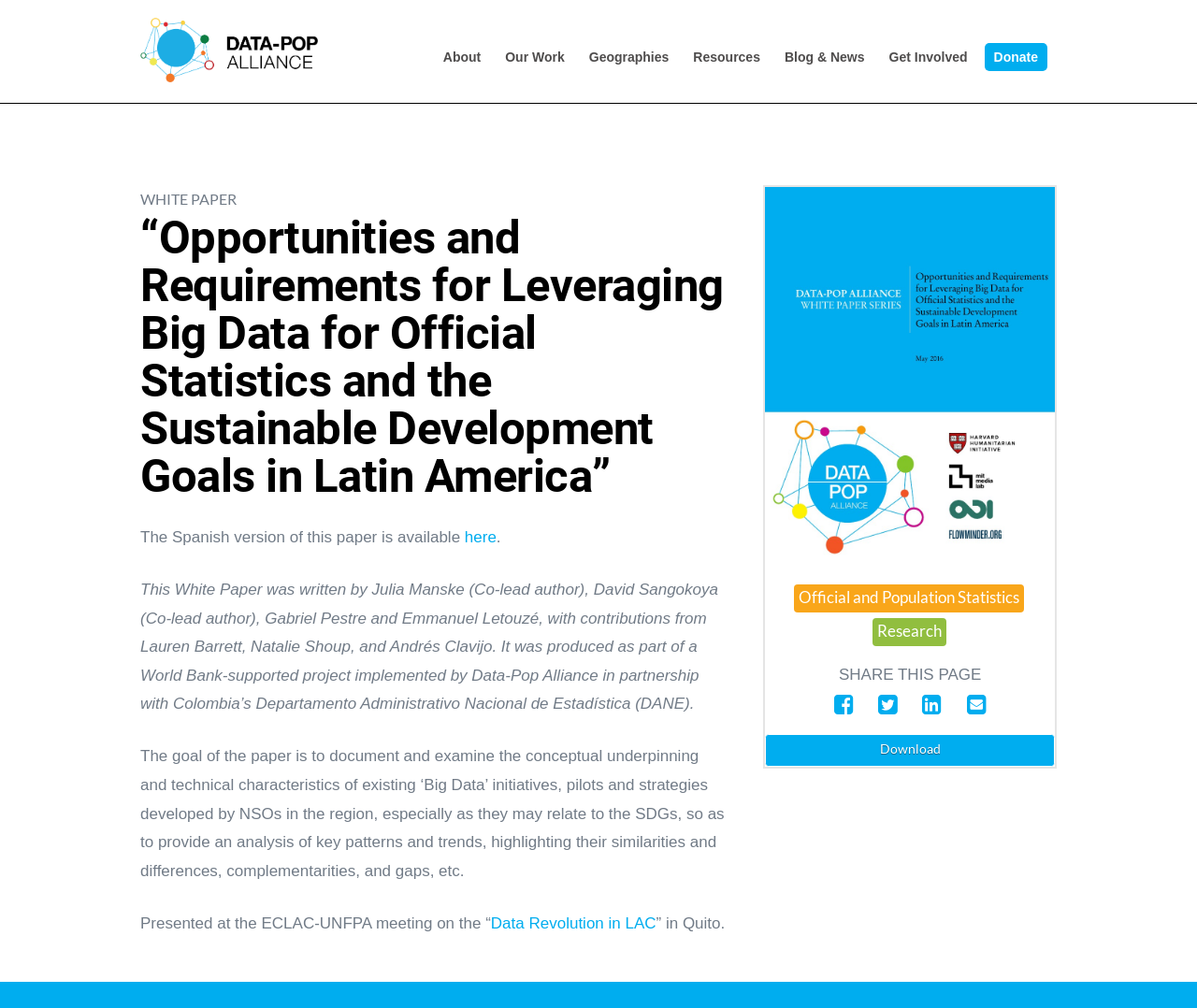Based on what you see in the screenshot, provide a thorough answer to this question: What is the format of the downloadable content?

I determined the answer by looking at the link element with the text 'Download'. Although the format is not explicitly mentioned, it is common for downloadable content to be in PDF format, and there is no other indication of a different format.